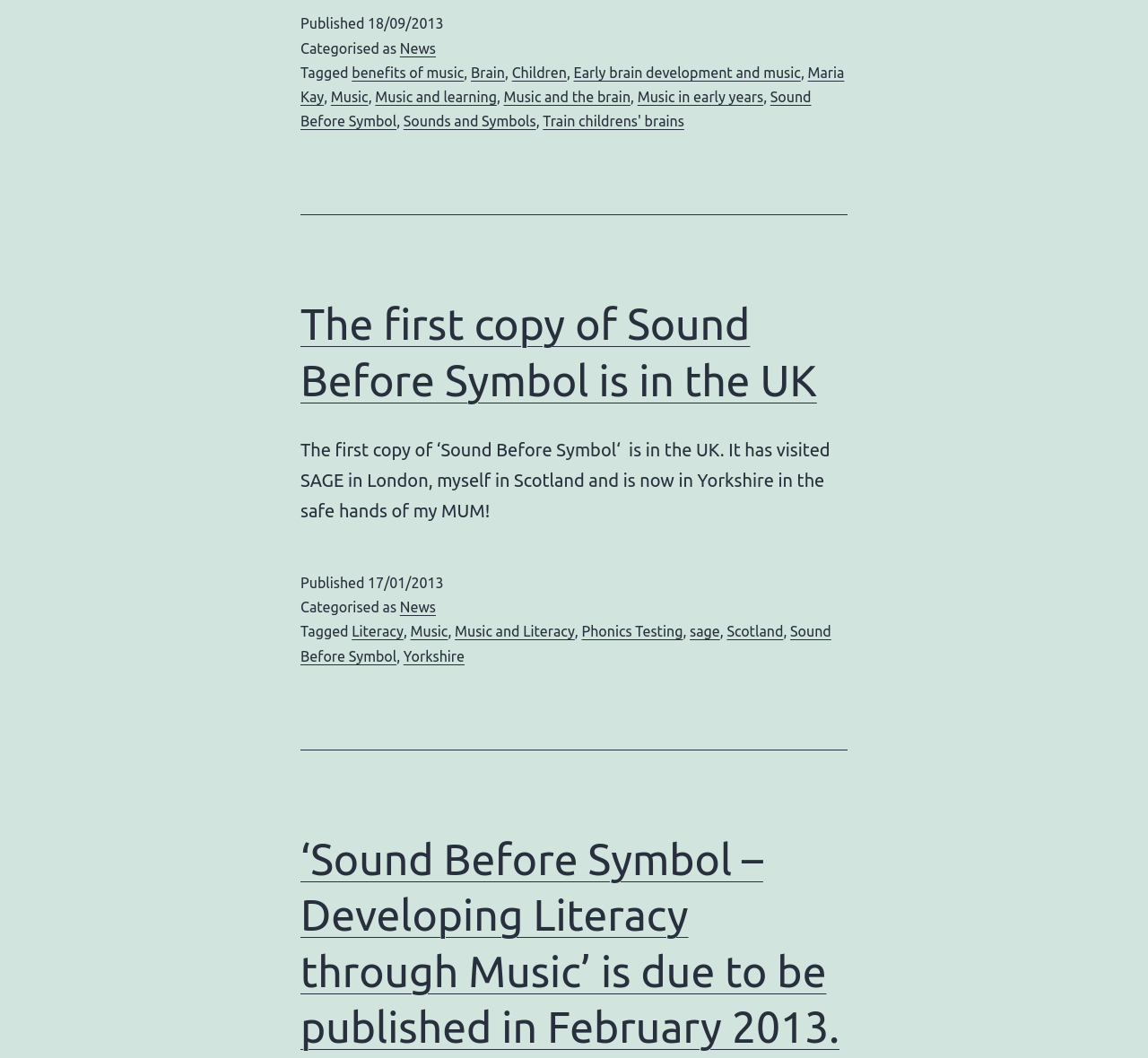What is the date of the first article?
Look at the image and respond with a single word or a short phrase.

18/09/2013